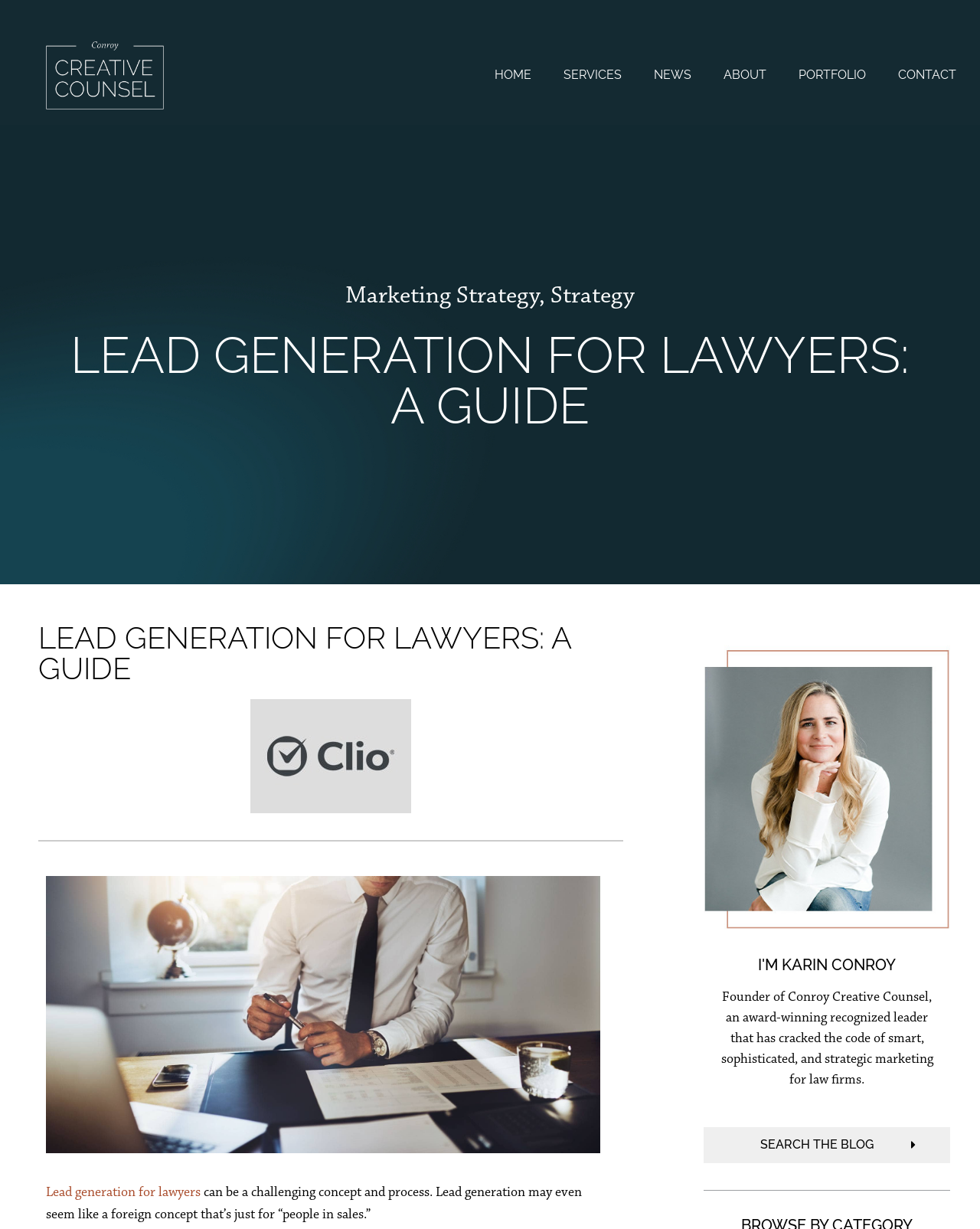Extract the main title from the webpage.

LEAD GENERATION FOR LAWYERS: A GUIDE